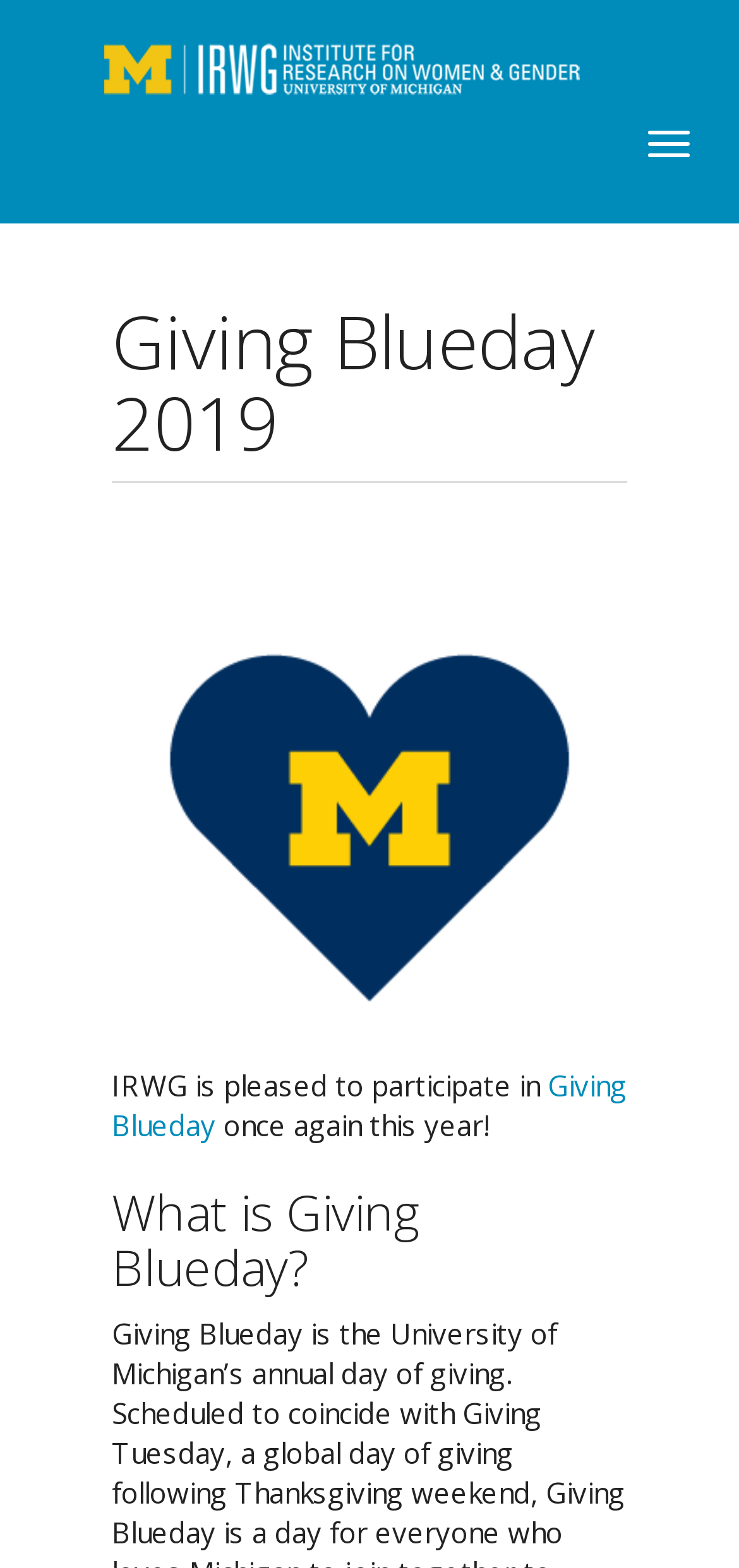Locate the bounding box of the UI element described in the following text: "Giving Blueday".

[0.151, 0.68, 0.849, 0.73]